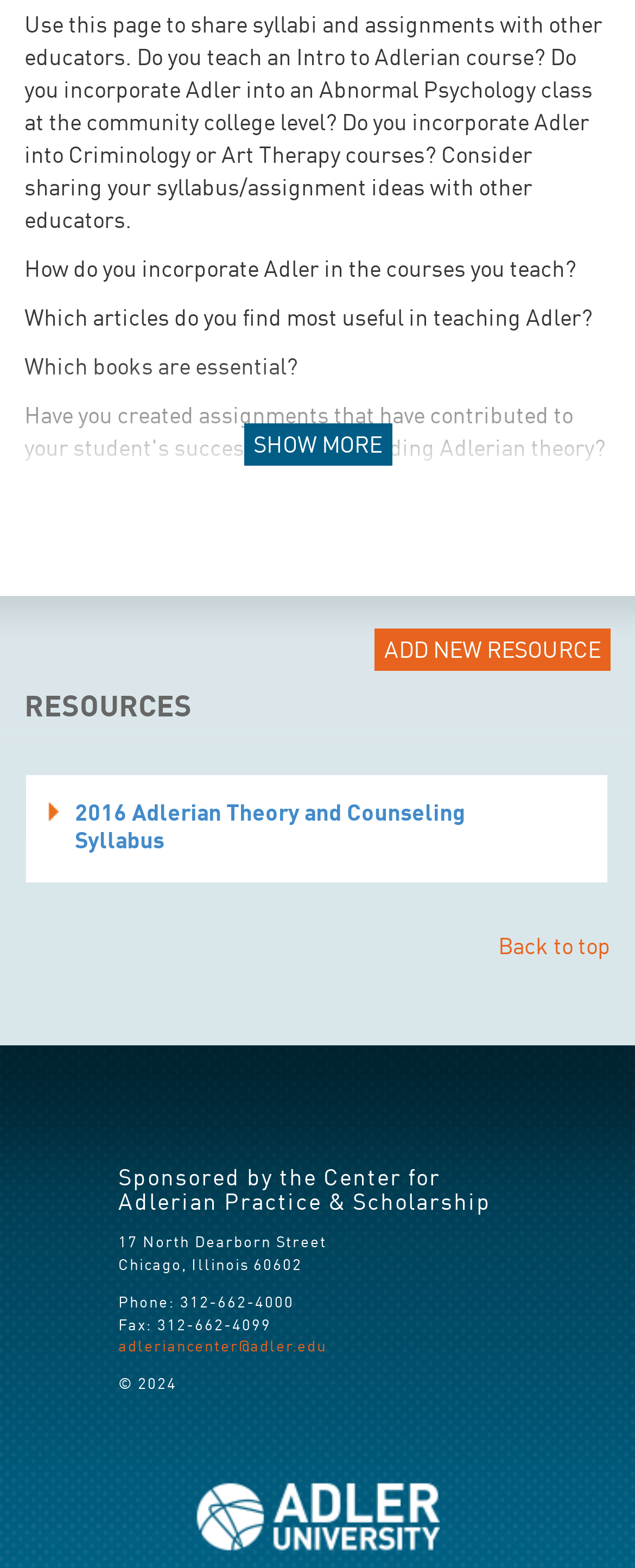Determine the bounding box for the UI element described here: "adleriancenter@adler.edu".

[0.186, 0.855, 0.514, 0.864]